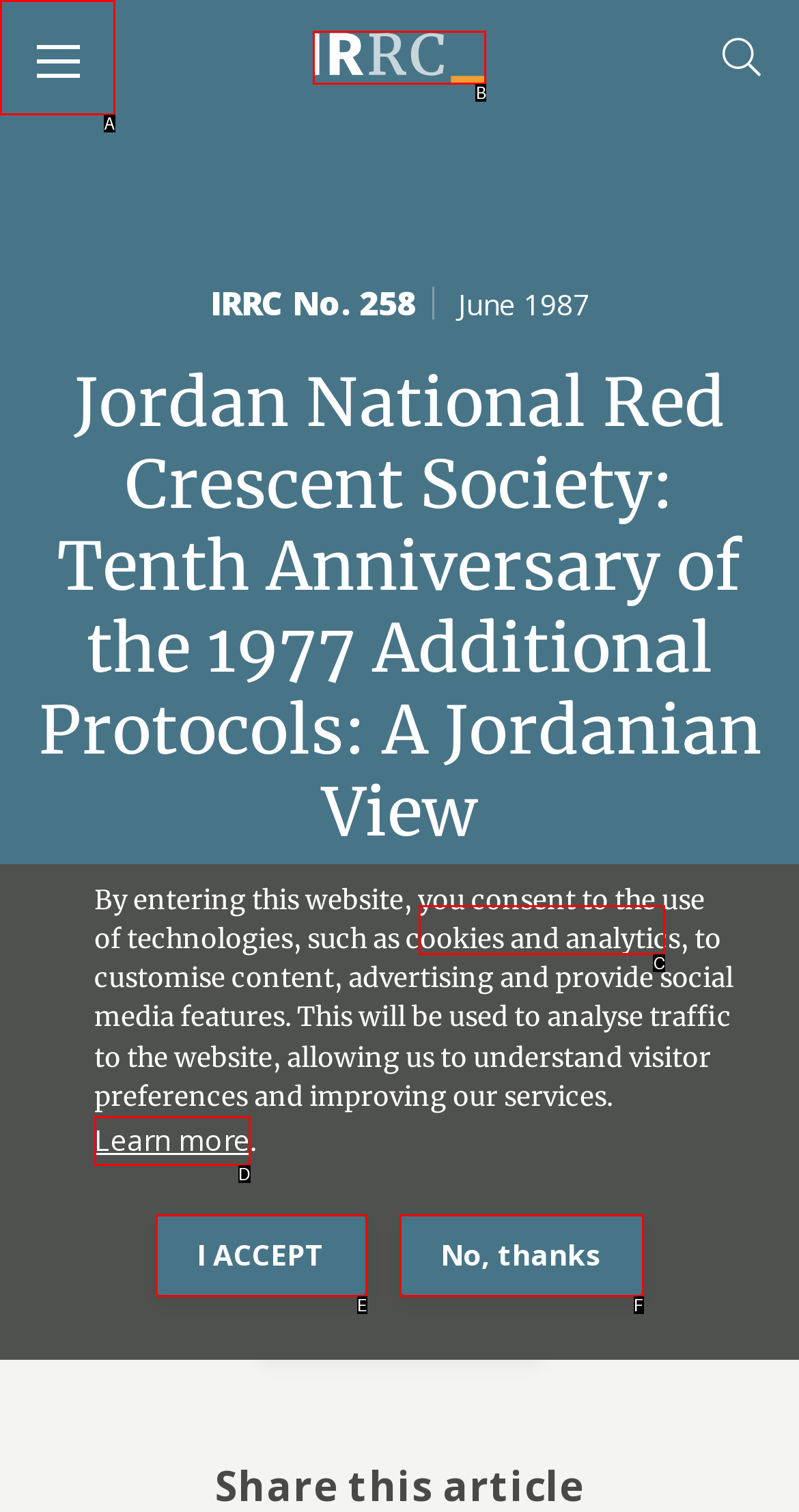Tell me which one HTML element best matches the description: No, thanks Answer with the option's letter from the given choices directly.

F